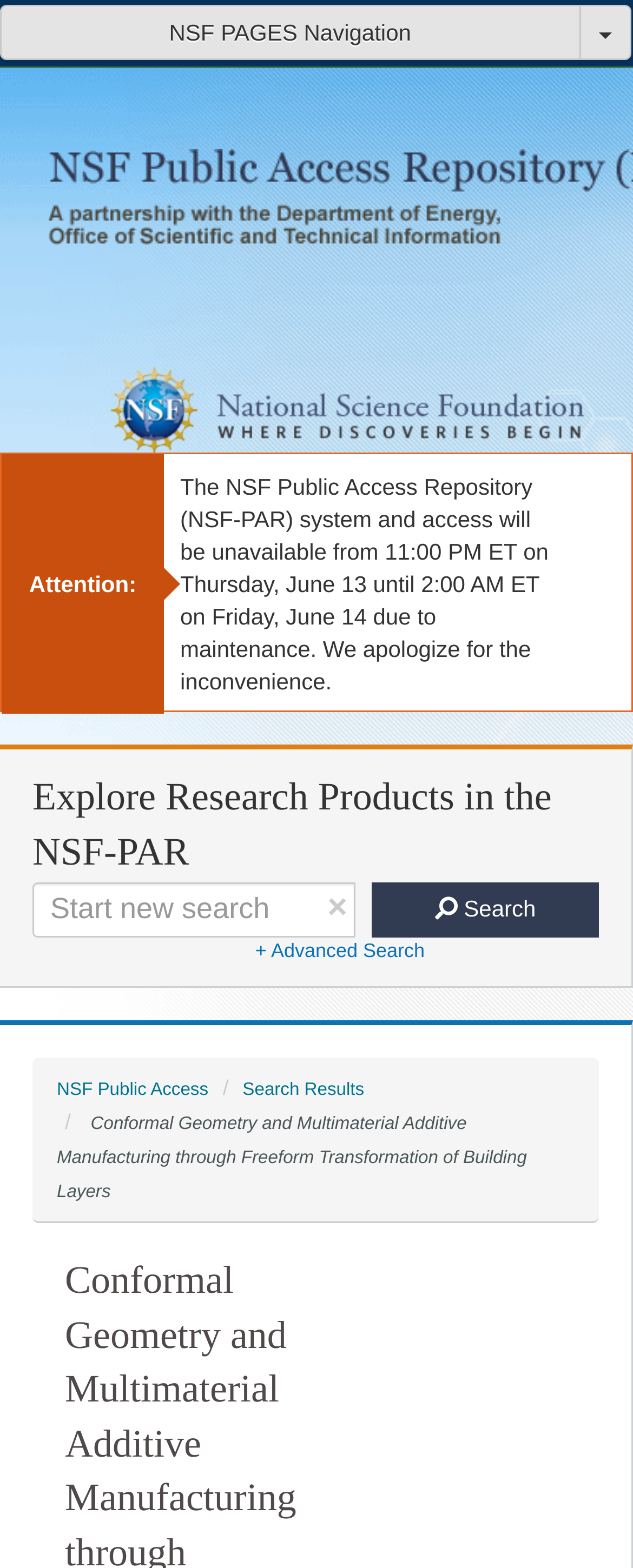Please identify the bounding box coordinates of the element's region that should be clicked to execute the following instruction: "Click NSF PAGES Navigation". The bounding box coordinates must be four float numbers between 0 and 1, i.e., [left, top, right, bottom].

[0.0, 0.003, 0.917, 0.039]